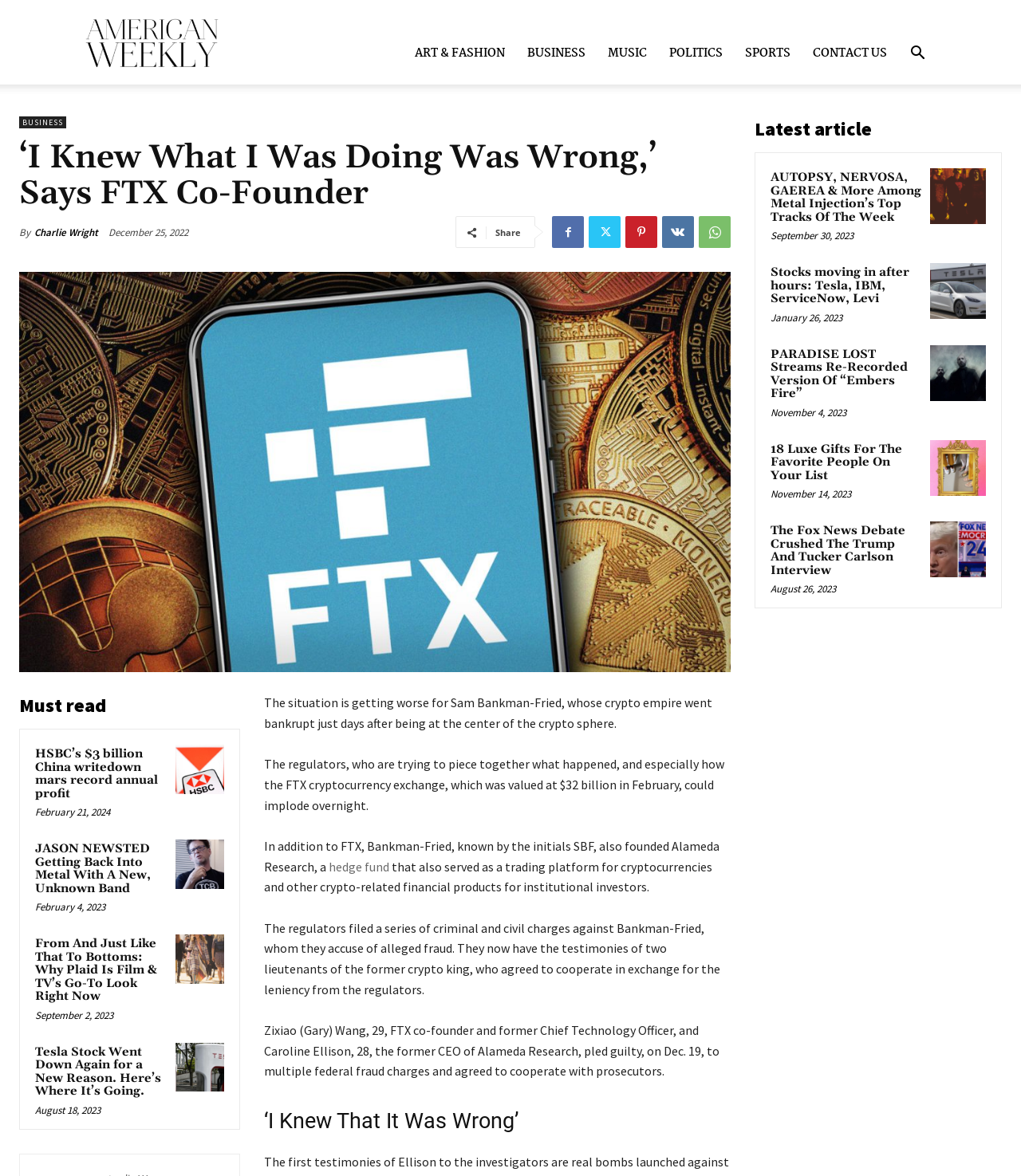Determine the bounding box for the HTML element described here: "Art & Fashion". The coordinates should be given as [left, top, right, bottom] with each number being a float between 0 and 1.

[0.395, 0.019, 0.505, 0.072]